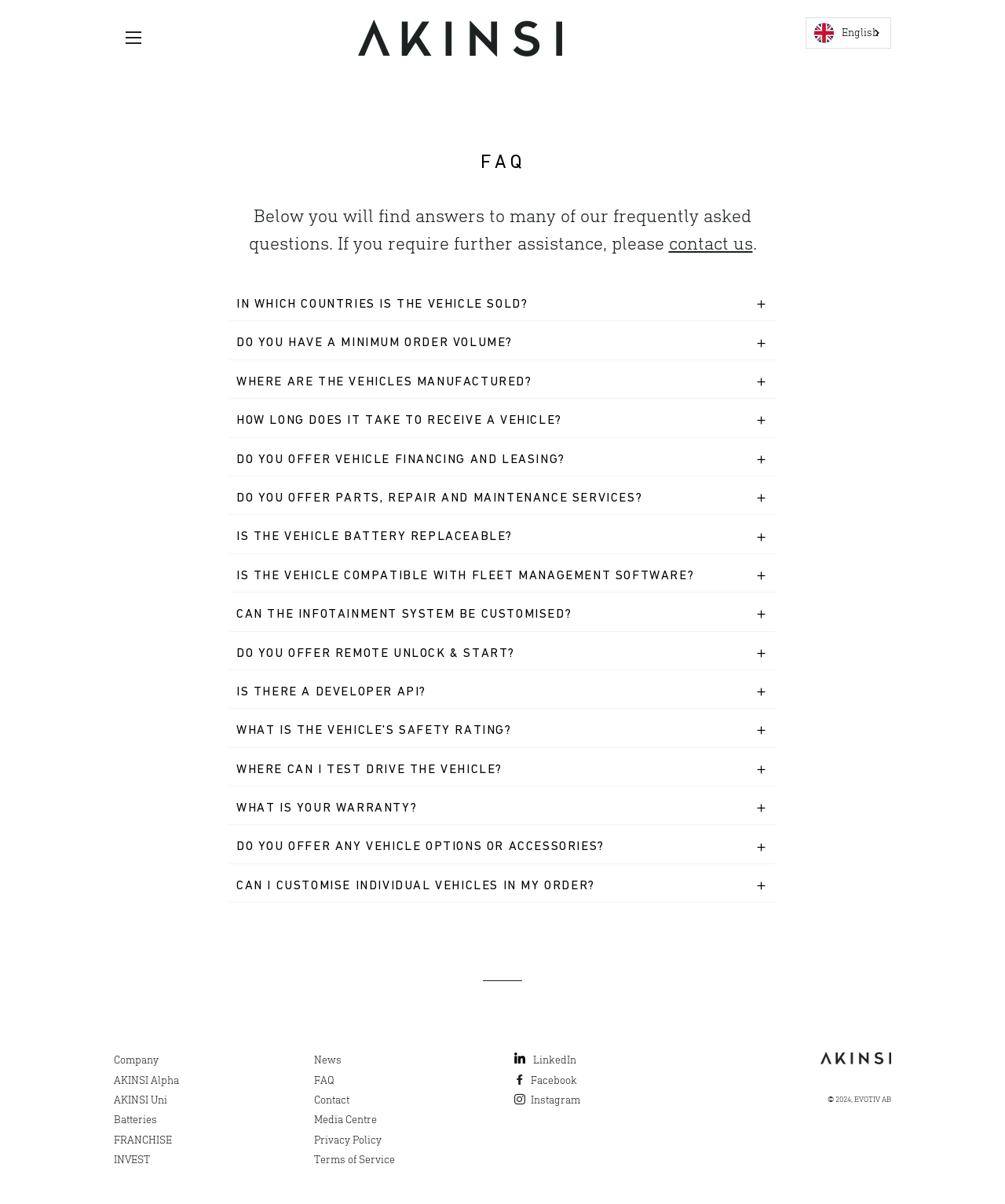How many FAQs are listed on this page?
Based on the image, answer the question in a detailed manner.

By counting the number of heading elements on the page, we can determine that there are 15 FAQs listed. These headings include 'IN WHICH COUNTRIES IS THE VEHICLE SOLD?', 'DO YOU HAVE A MINIMUM ORDER VOLUME?', and so on.